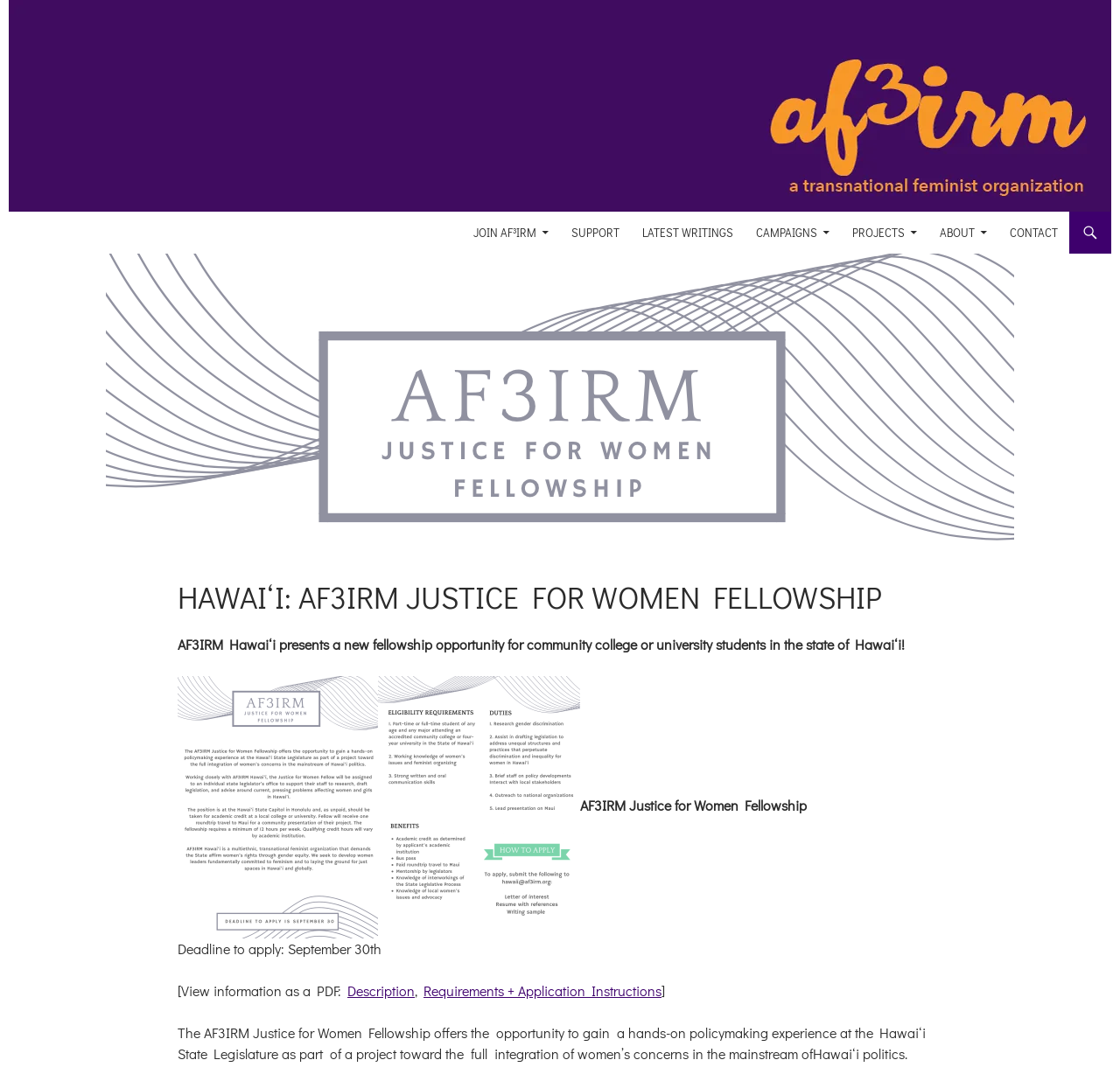Answer the question below in one word or phrase:
What is the purpose of the AF3IRM Justice for Women Fellowship?

Gain hands-on policymaking experience